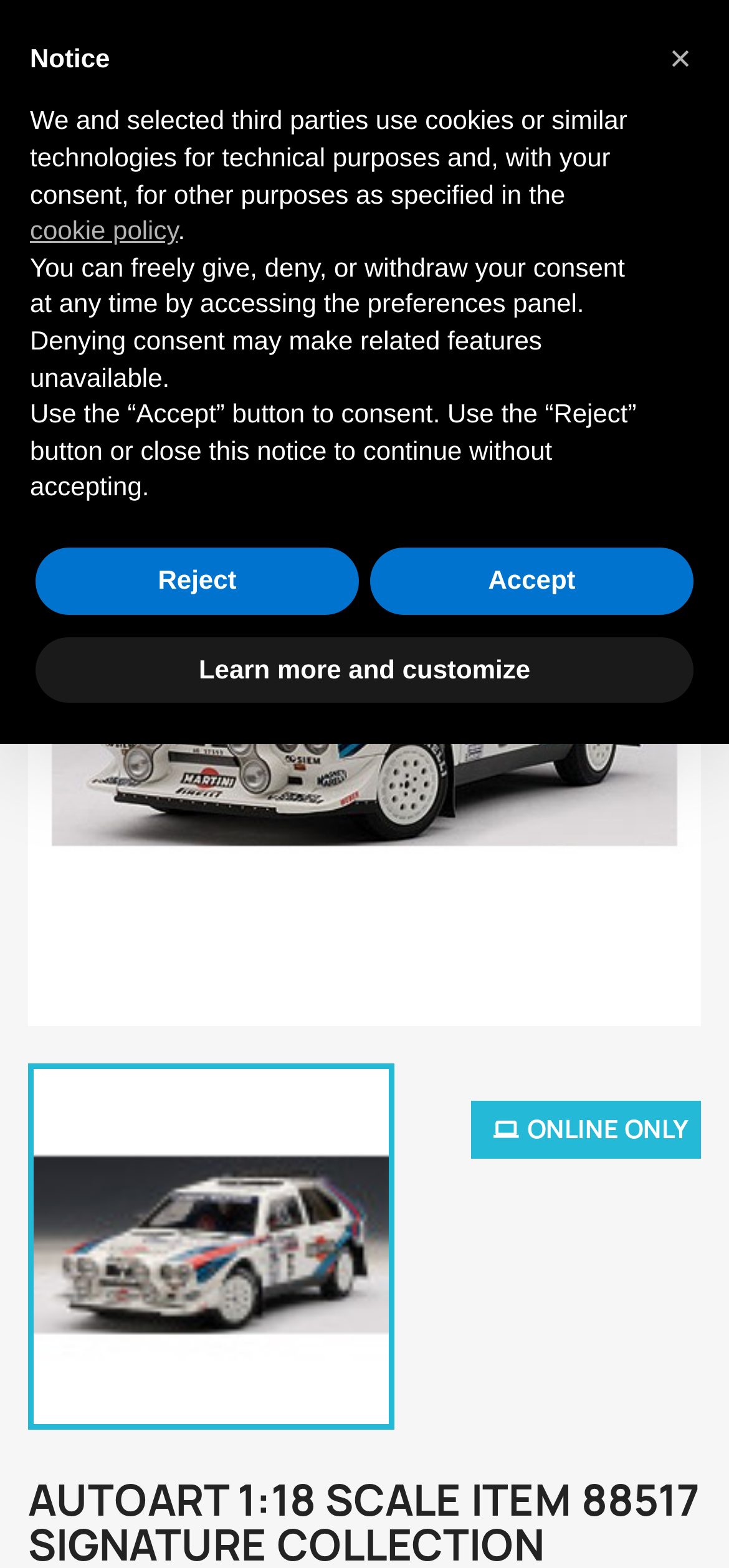Please determine the bounding box of the UI element that matches this description: Learn more and customize. The coordinates should be given as (top-left x, top-left y, bottom-right x, bottom-right y), with all values between 0 and 1.

[0.049, 0.406, 0.951, 0.448]